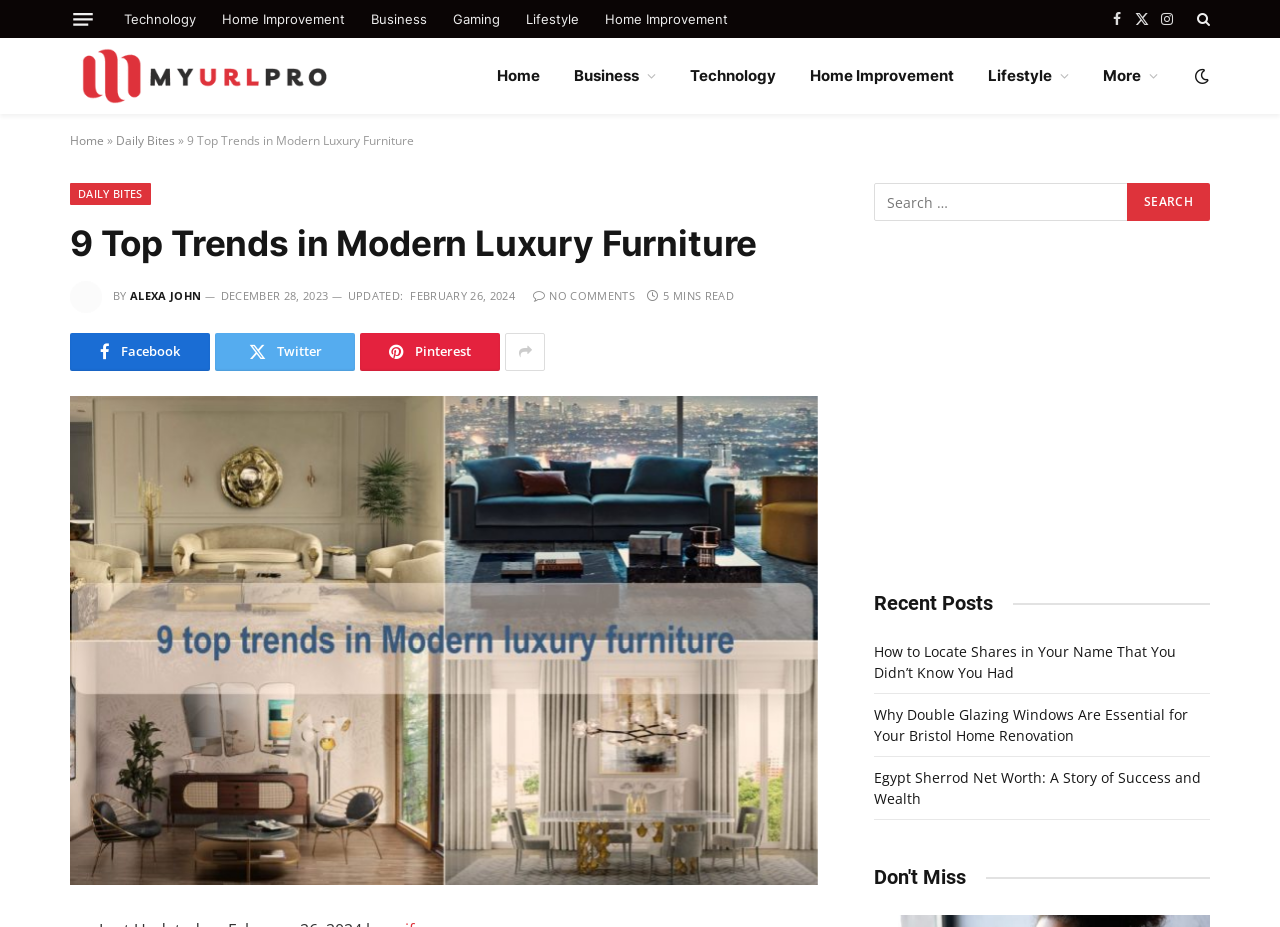What is the date of the last update of the article?
Look at the image and provide a detailed response to the question.

I looked at the section below the title of the article and found the text 'UPDATED:' followed by a date, which is 'FEBRUARY 26, 2024', indicating the last update of the article.